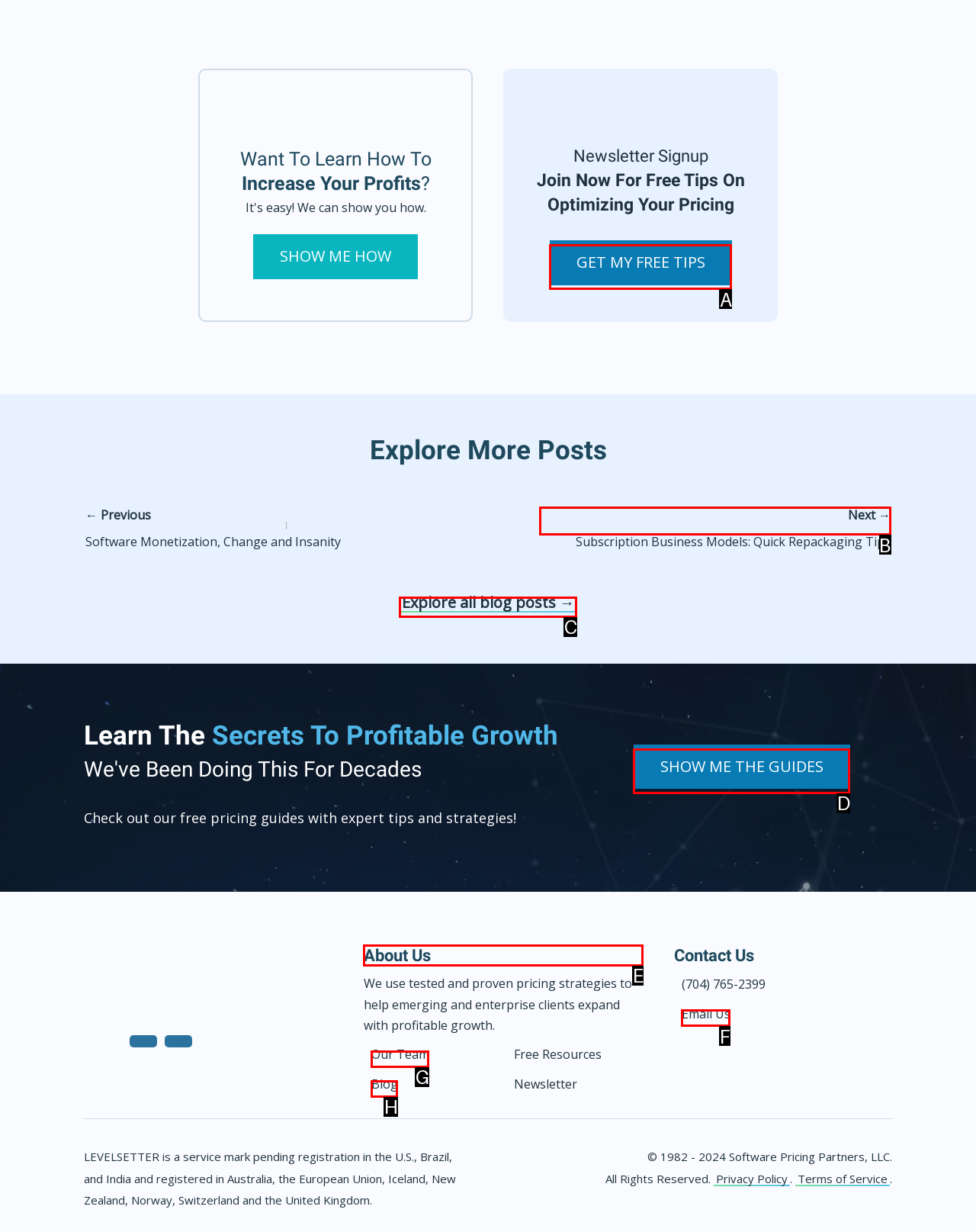Decide which HTML element to click to complete the task: Post a comment Provide the letter of the appropriate option.

None